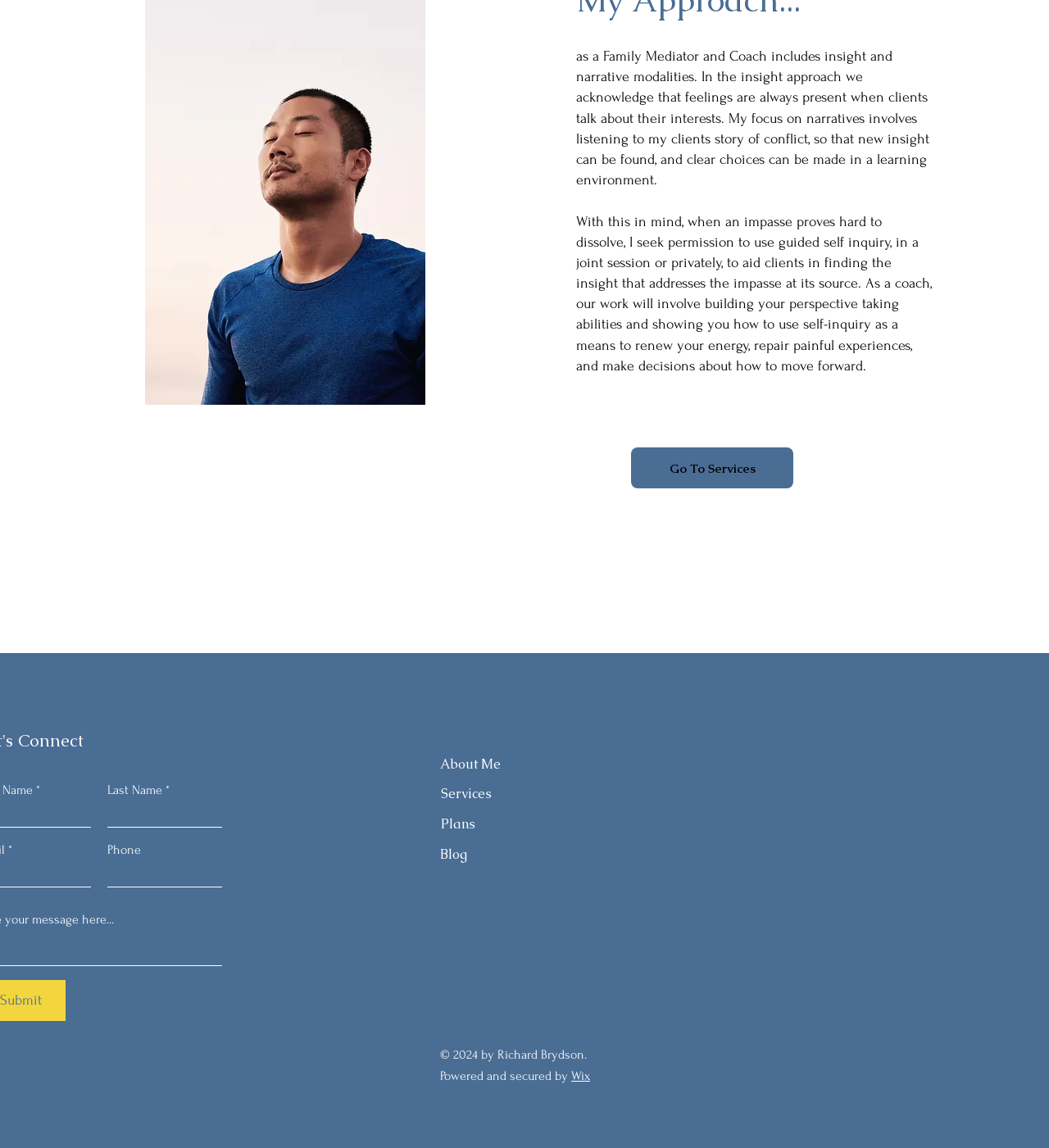Provide a one-word or short-phrase response to the question:
What is the profession of the person described?

Family Mediator and Coach